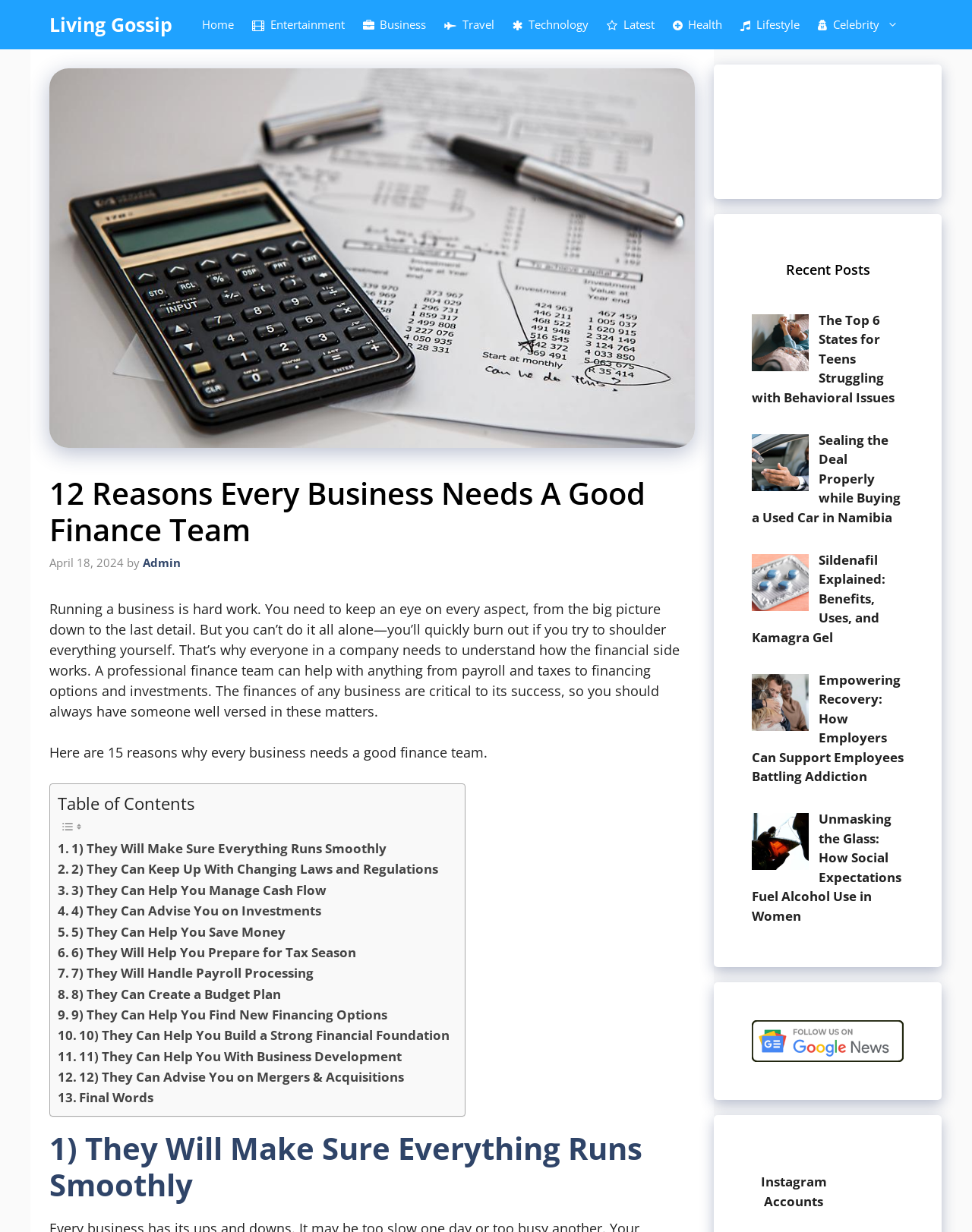Please identify the bounding box coordinates of the element that needs to be clicked to perform the following instruction: "Click on the 'Teens The Top 6 States for Teens Struggling with Behavioral Issues' link".

[0.773, 0.252, 0.92, 0.329]